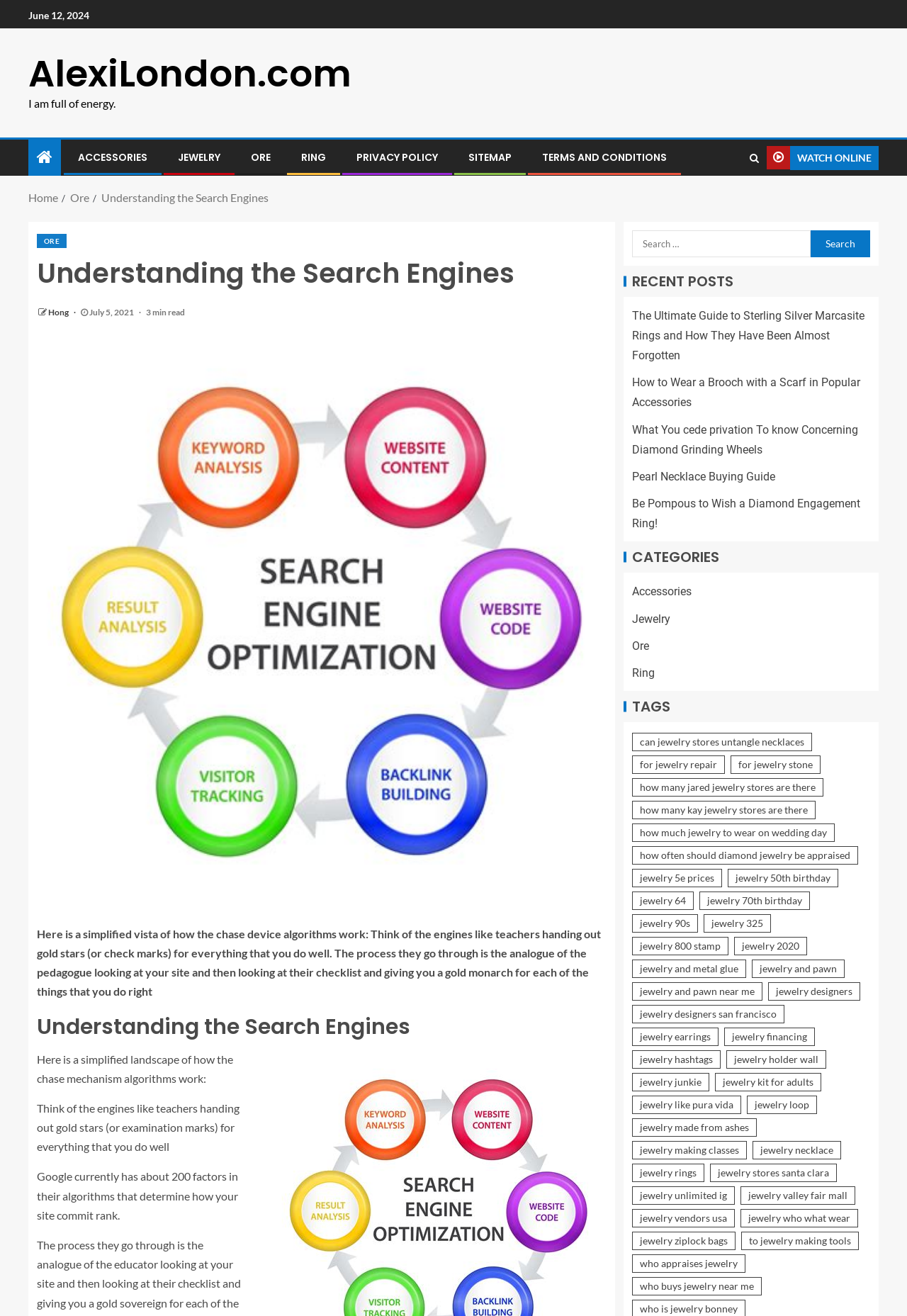Show me the bounding box coordinates of the clickable region to achieve the task as per the instruction: "Search for something".

[0.894, 0.175, 0.959, 0.195]